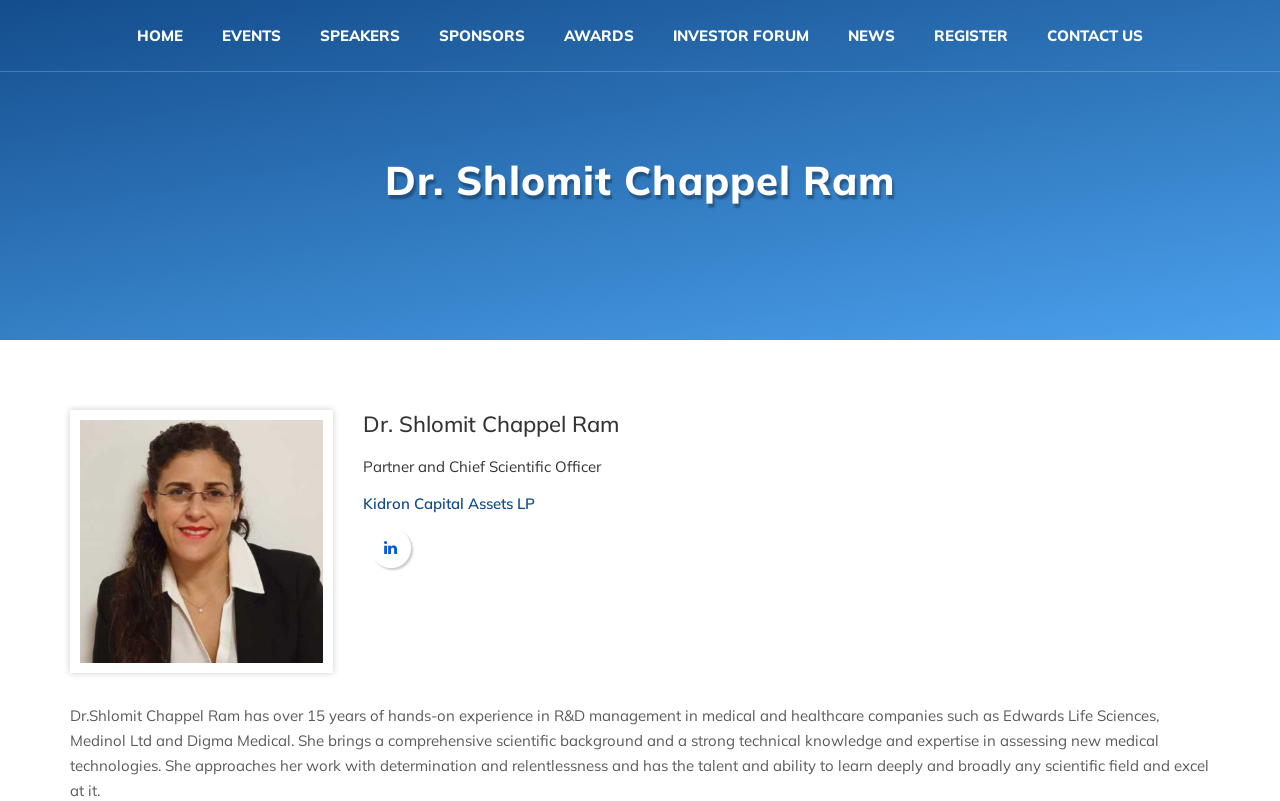Extract the main heading text from the webpage.

Dr. Shlomit Chappel Ram